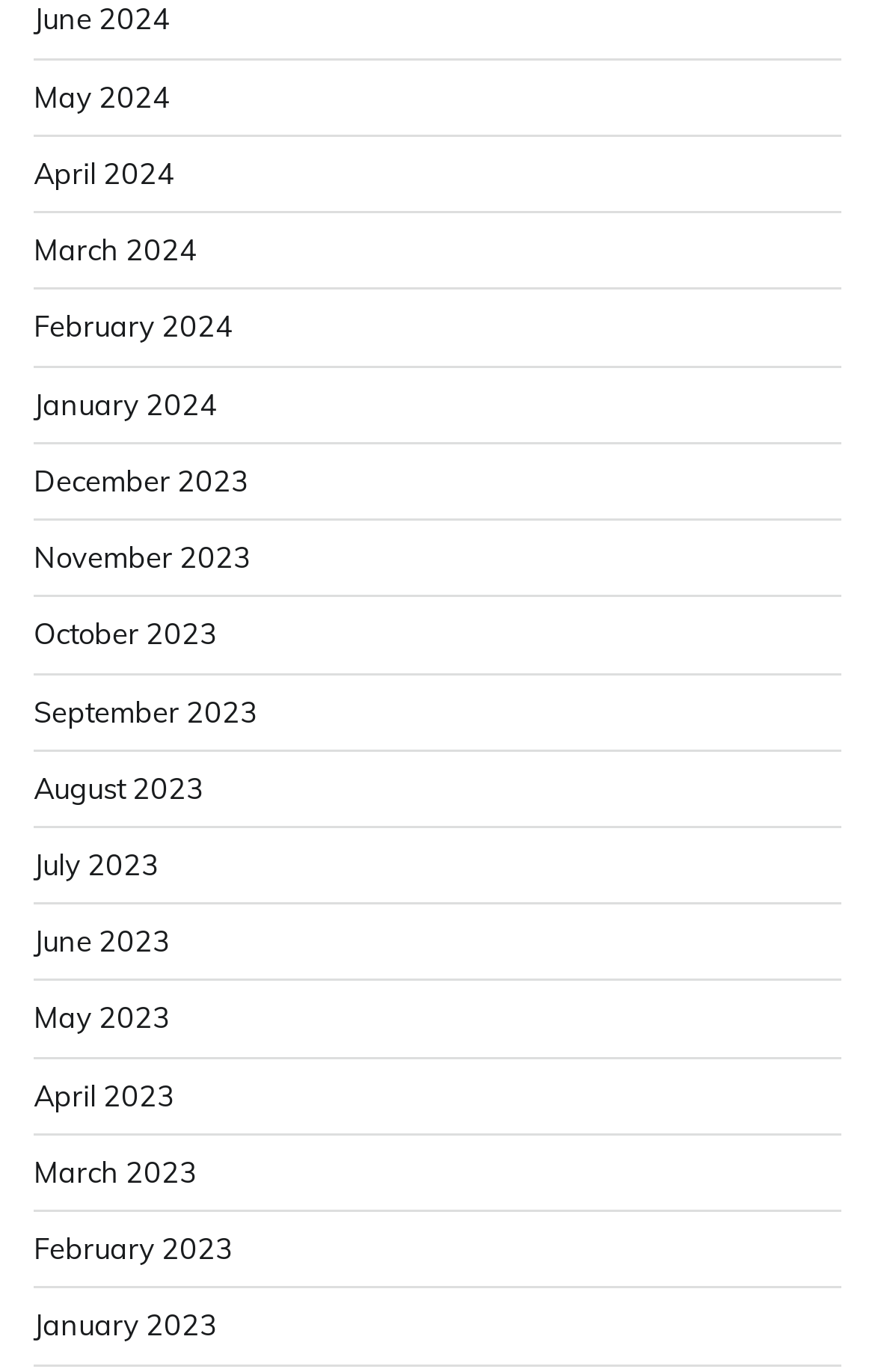Identify the bounding box coordinates of the clickable region required to complete the instruction: "View January 2024". The coordinates should be given as four float numbers within the range of 0 and 1, i.e., [left, top, right, bottom].

[0.038, 0.281, 0.249, 0.307]